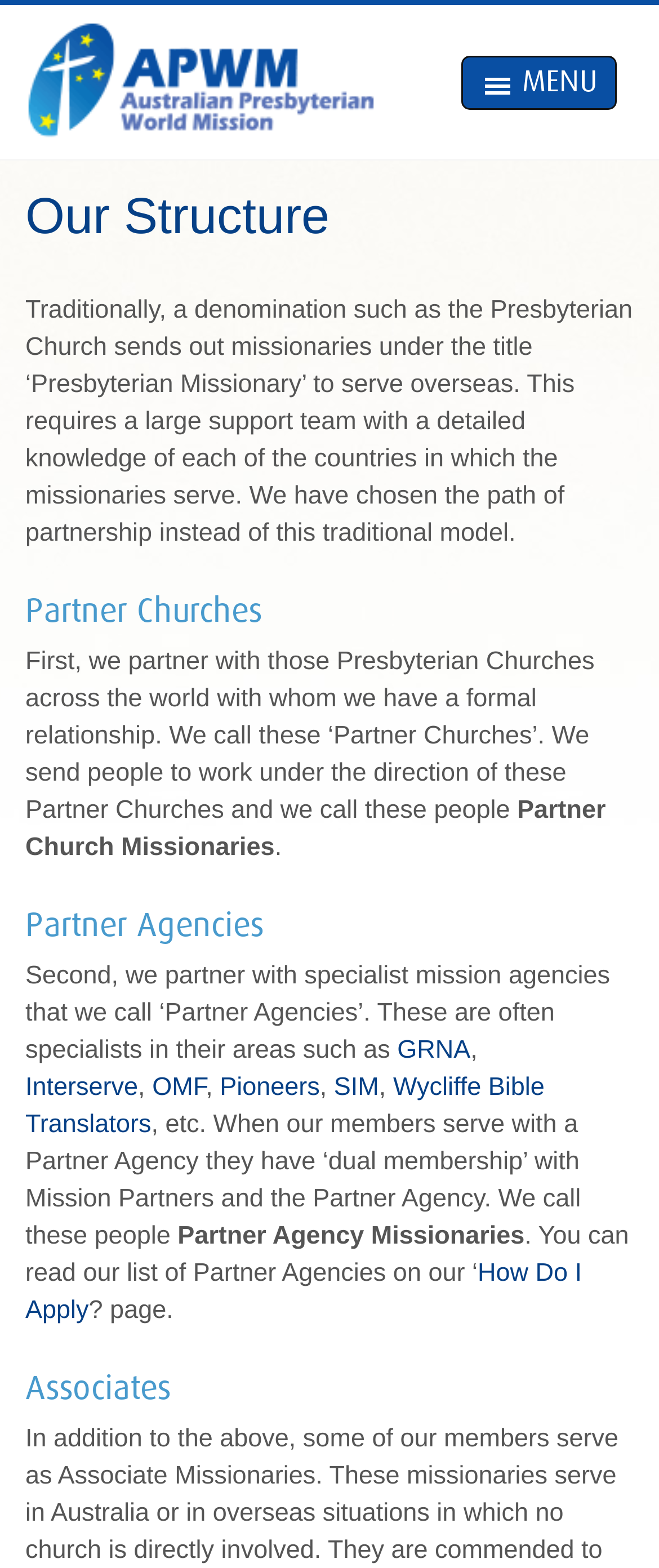Create a full and detailed caption for the entire webpage.

The webpage is about Australian Presbyterian World Mission (APWM). At the top, there is a heading with the organization's name, accompanied by a link and an image with the same name. To the right of this, there is a "MENU" link.

Below the heading, there is a section about the organization's structure, which explains that APWM partners with churches and agencies instead of sending out missionaries under the traditional model. This section is divided into three subheadings: "Our Structure", "Partner Churches", and "Partner Agencies".

Under "Partner Churches", there is a paragraph of text explaining that APWM partners with Presbyterian Churches worldwide, sending people to work under their direction. Below this, there is a heading "Partner Agencies", which lists several agencies that APWM partners with, including GRNA, Interserve, OMF, Pioneers, SIM, and Wycliffe Bible Translators. Each agency is represented by a link.

Further down, there is a section about "Partner Agency Missionaries", which explains that when members serve with a Partner Agency, they have dual membership with Mission Partners and the Partner Agency. There is also a link to a page about how to apply to become a missionary.

Finally, at the bottom of the page, there is a heading "Associates", but it does not have any accompanying text or links.